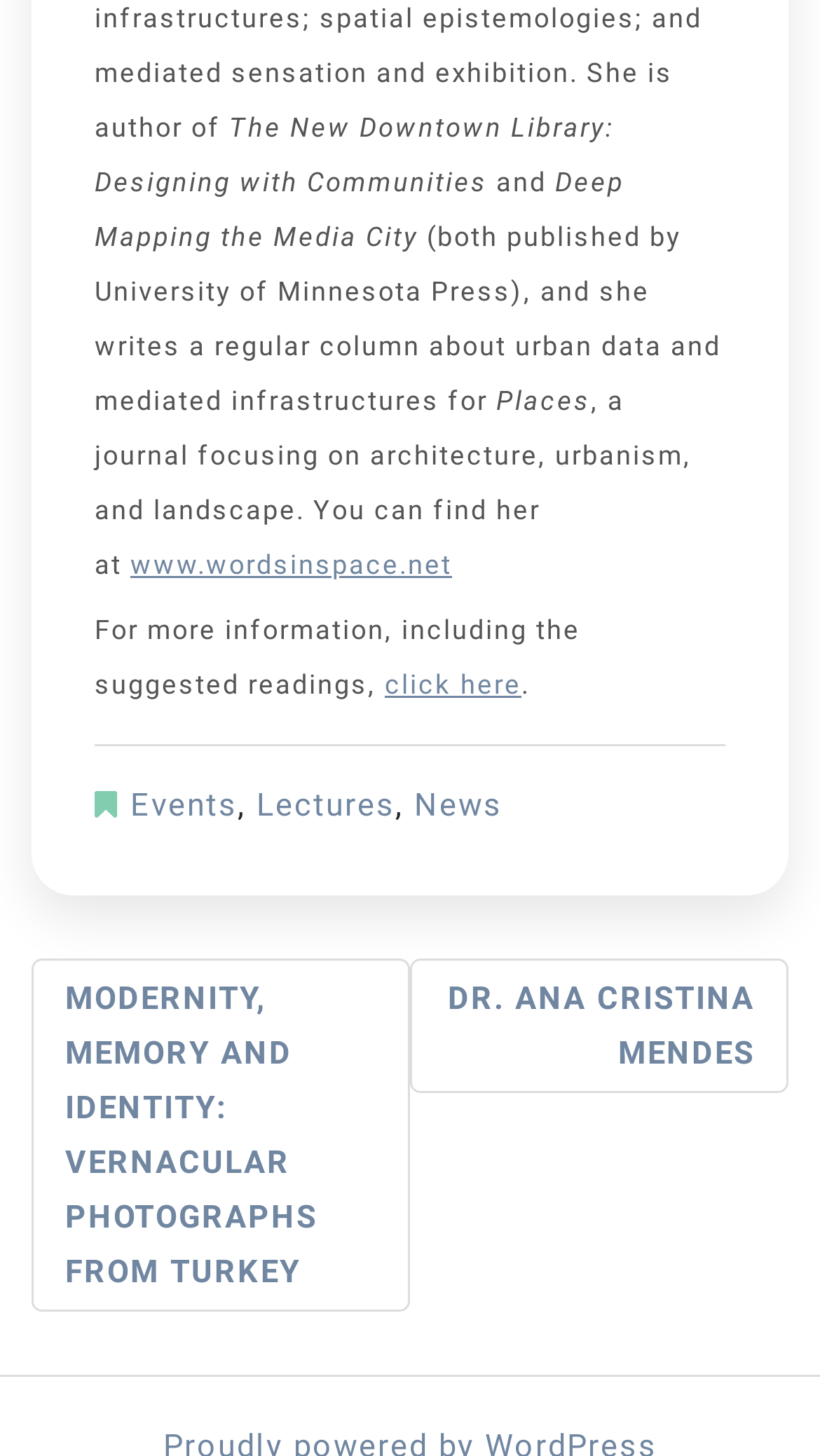What is the author's website?
Using the picture, provide a one-word or short phrase answer.

www.wordsinspace.net